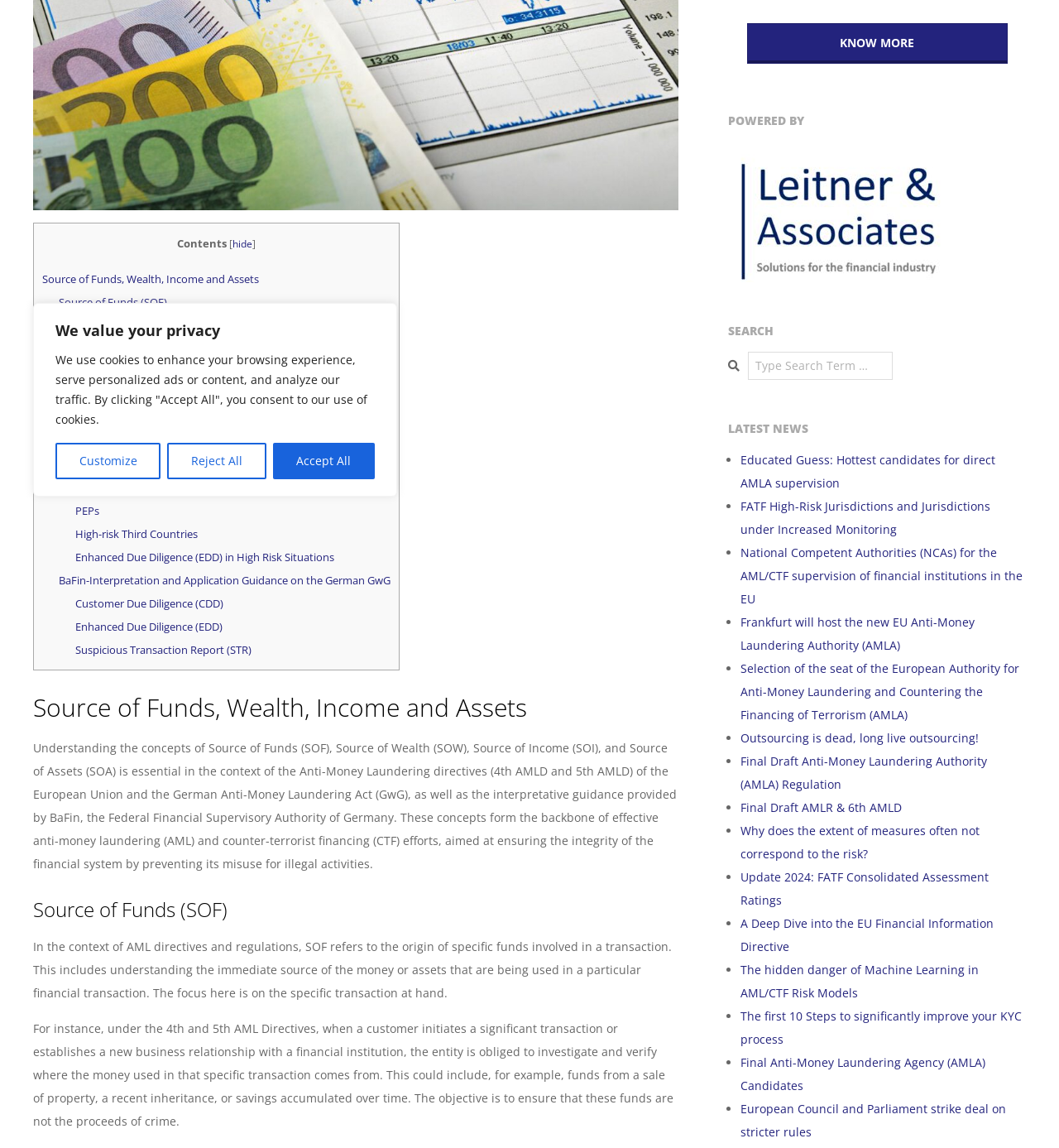Based on the description "PEPs", find the bounding box of the specified UI element.

[0.071, 0.438, 0.094, 0.451]